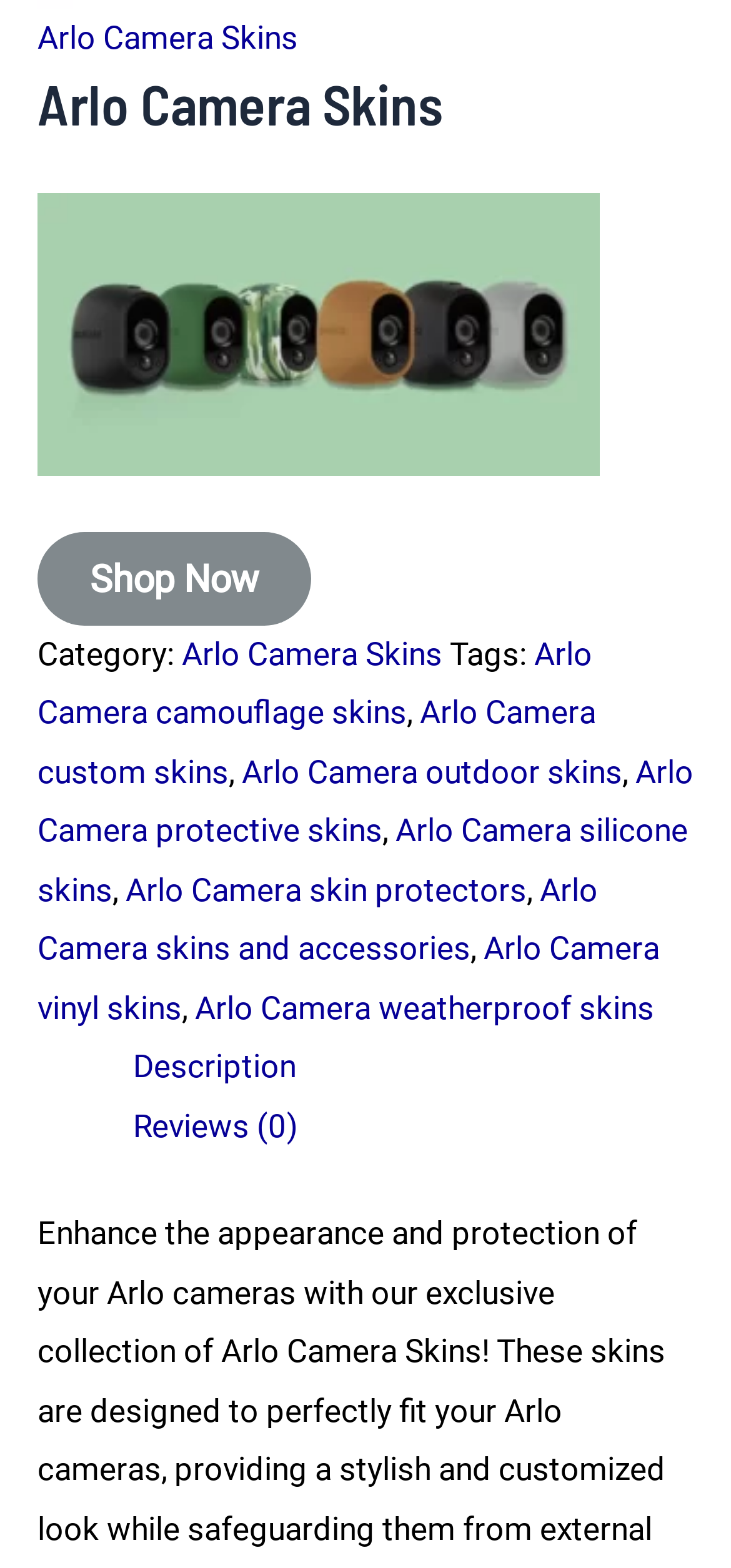Based on the element description "Arlo Camera vinyl skins", predict the bounding box coordinates of the UI element.

[0.051, 0.593, 0.903, 0.655]